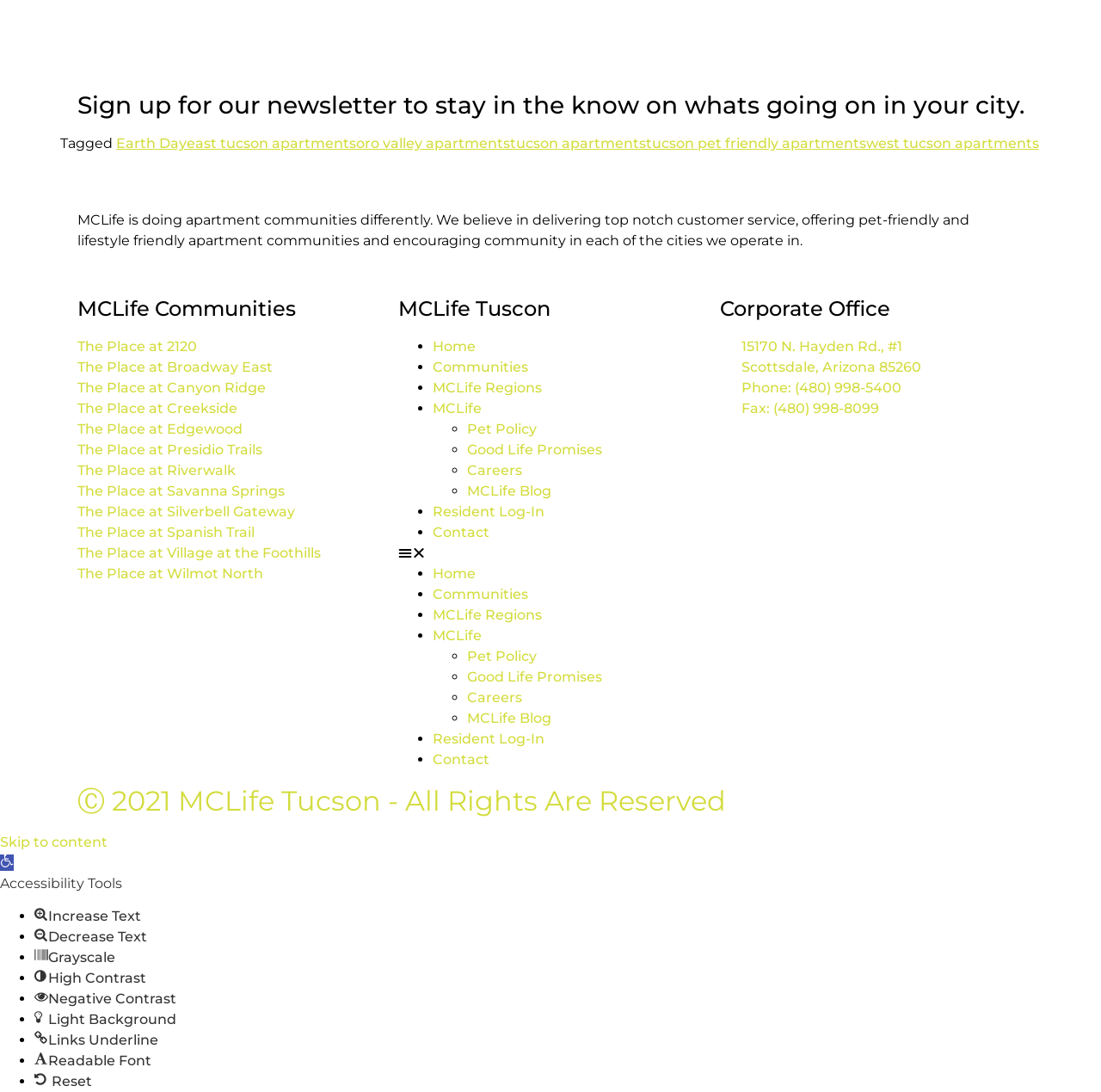Determine the bounding box coordinates of the clickable element to complete this instruction: "Learn about MCLife Communities". Provide the coordinates in the format of four float numbers between 0 and 1, [left, top, right, bottom].

[0.07, 0.273, 0.346, 0.292]